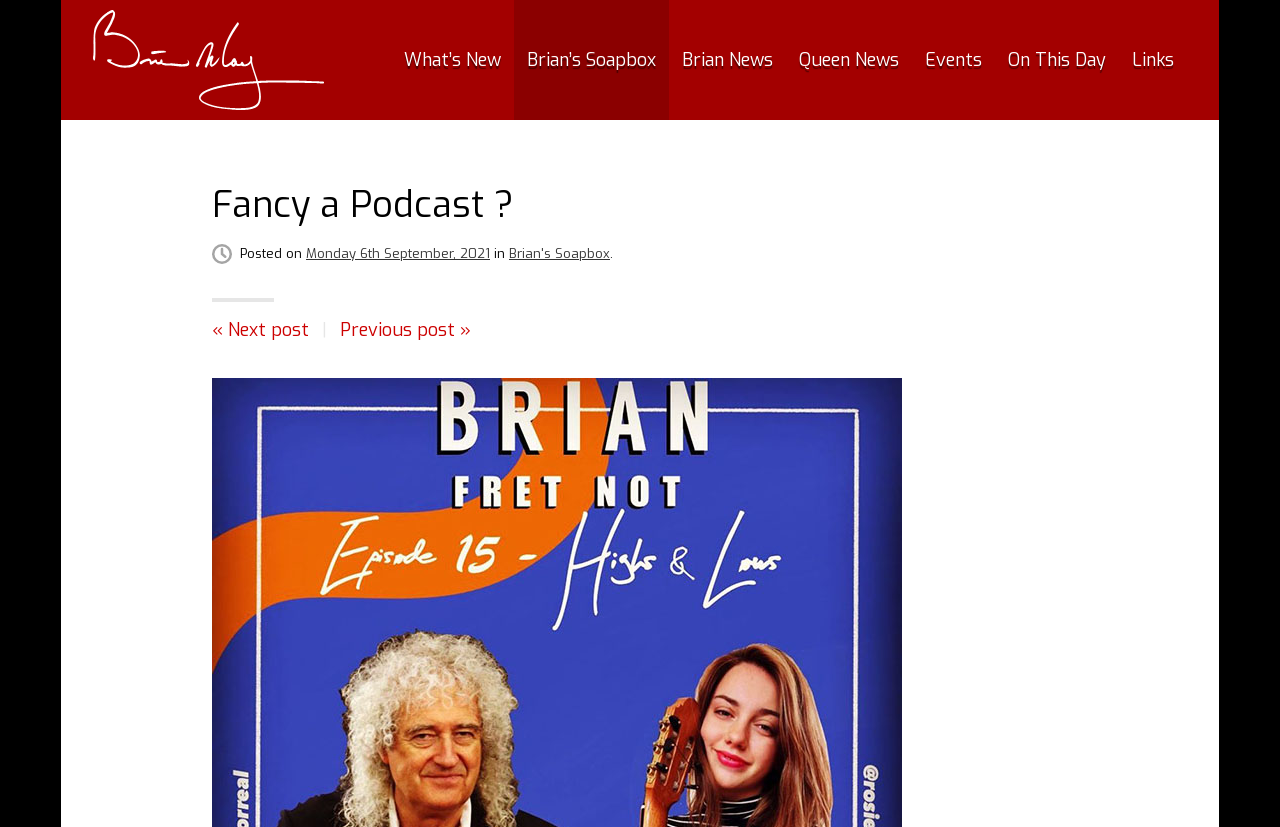Extract the bounding box coordinates of the UI element described: "Previous post »". Provide the coordinates in the format [left, top, right, bottom] with values ranging from 0 to 1.

[0.266, 0.385, 0.368, 0.414]